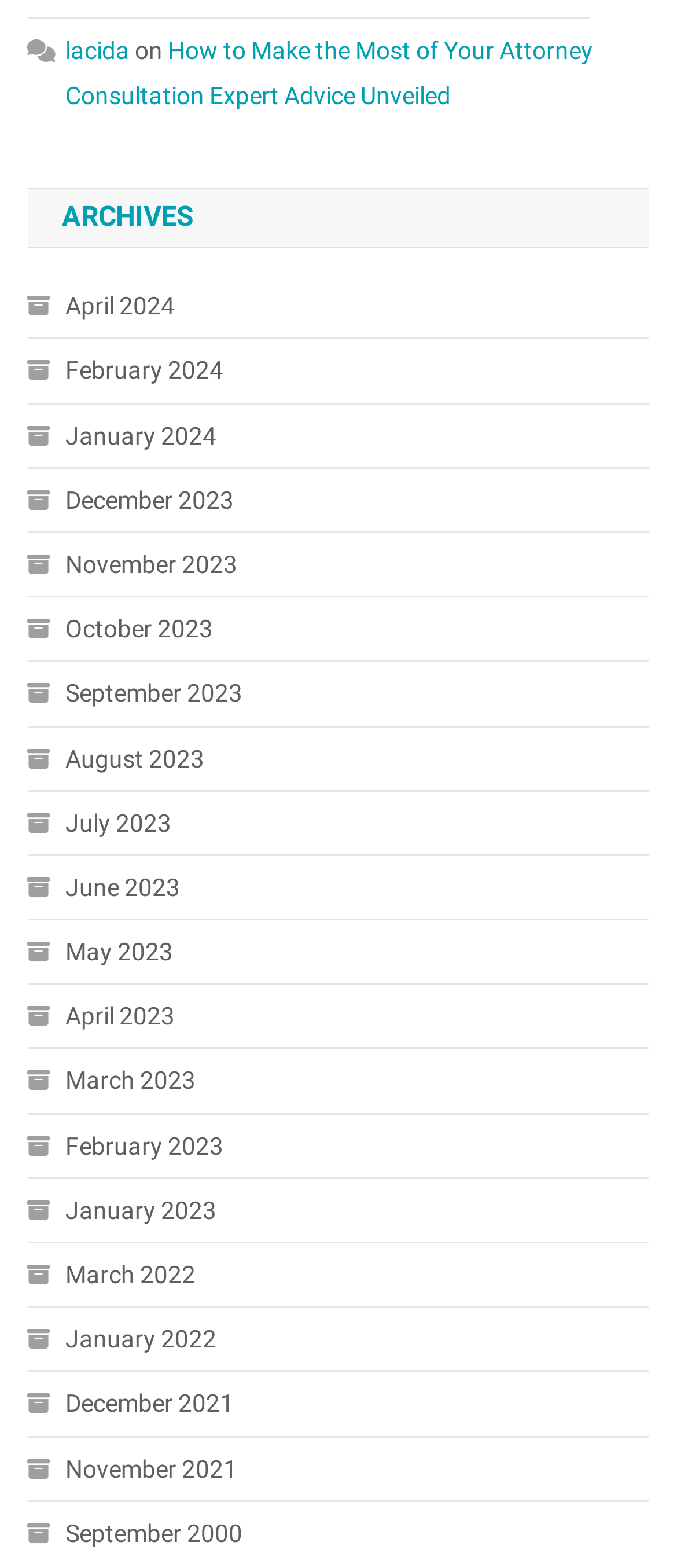How many months are listed?
Using the image, answer in one word or phrase.

24